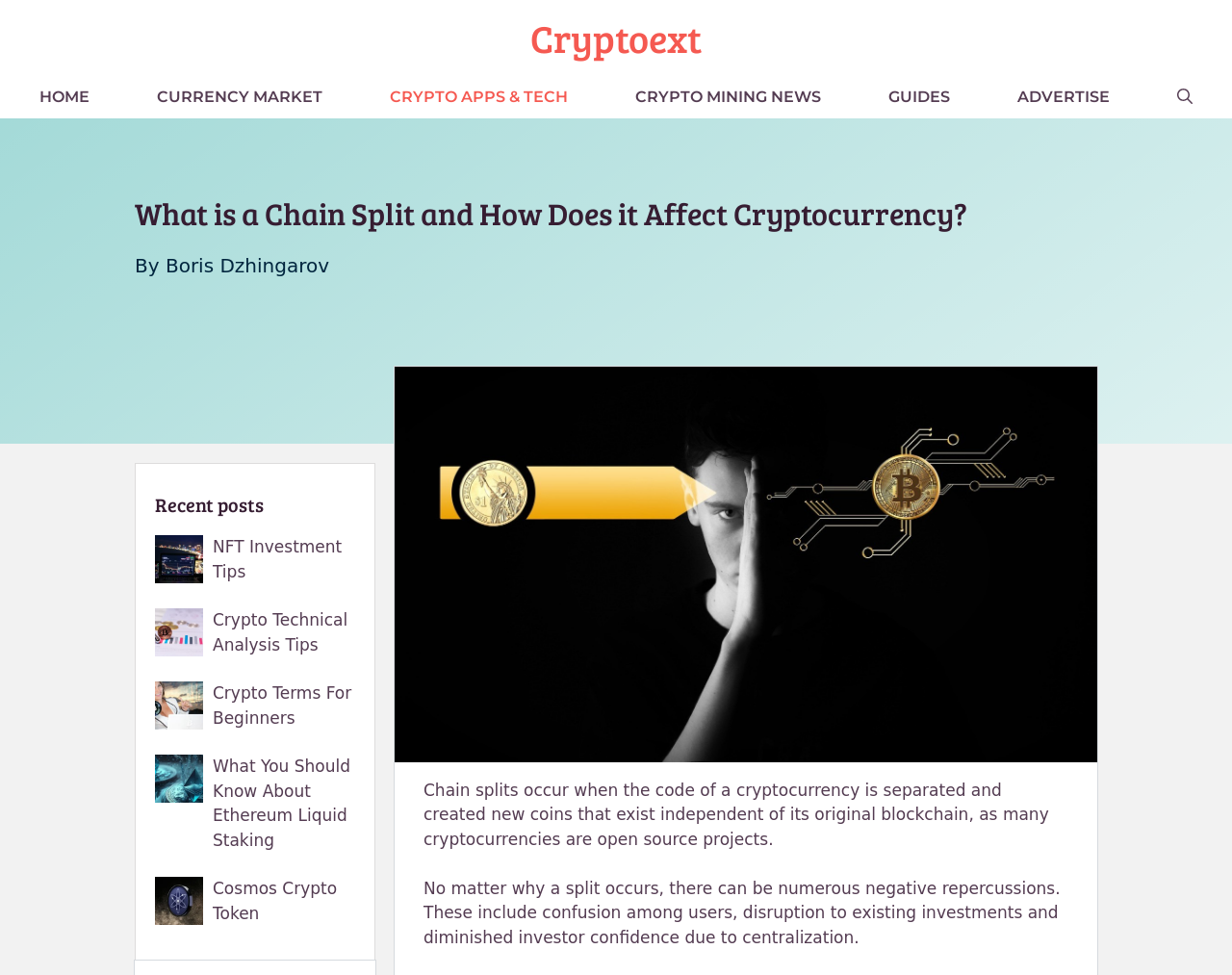Could you please study the image and provide a detailed answer to the question:
How many recent posts are listed?

I counted the number of links in the 'Recent posts' section, which includes 'NFT Investment Tips', 'Crypto Technical Analysis Tips', 'Crypto Terms For Beginners', 'What You Should Know About Ethereum Liquid Staking', and 'Cosmos Crypto Token', totaling 5 recent posts.